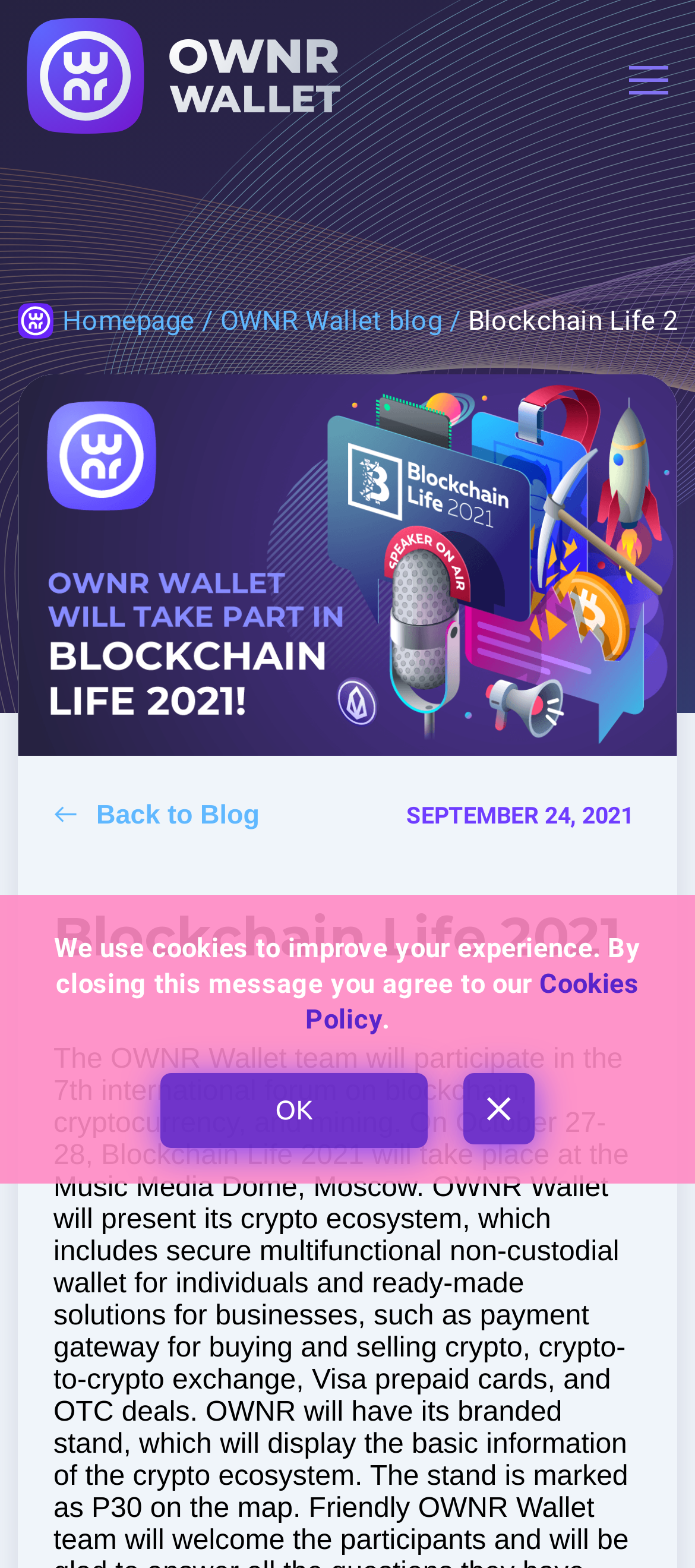Specify the bounding box coordinates of the area to click in order to execute this command: 'Go back to Blog'. The coordinates should consist of four float numbers ranging from 0 to 1, and should be formatted as [left, top, right, bottom].

[0.077, 0.51, 0.415, 0.53]